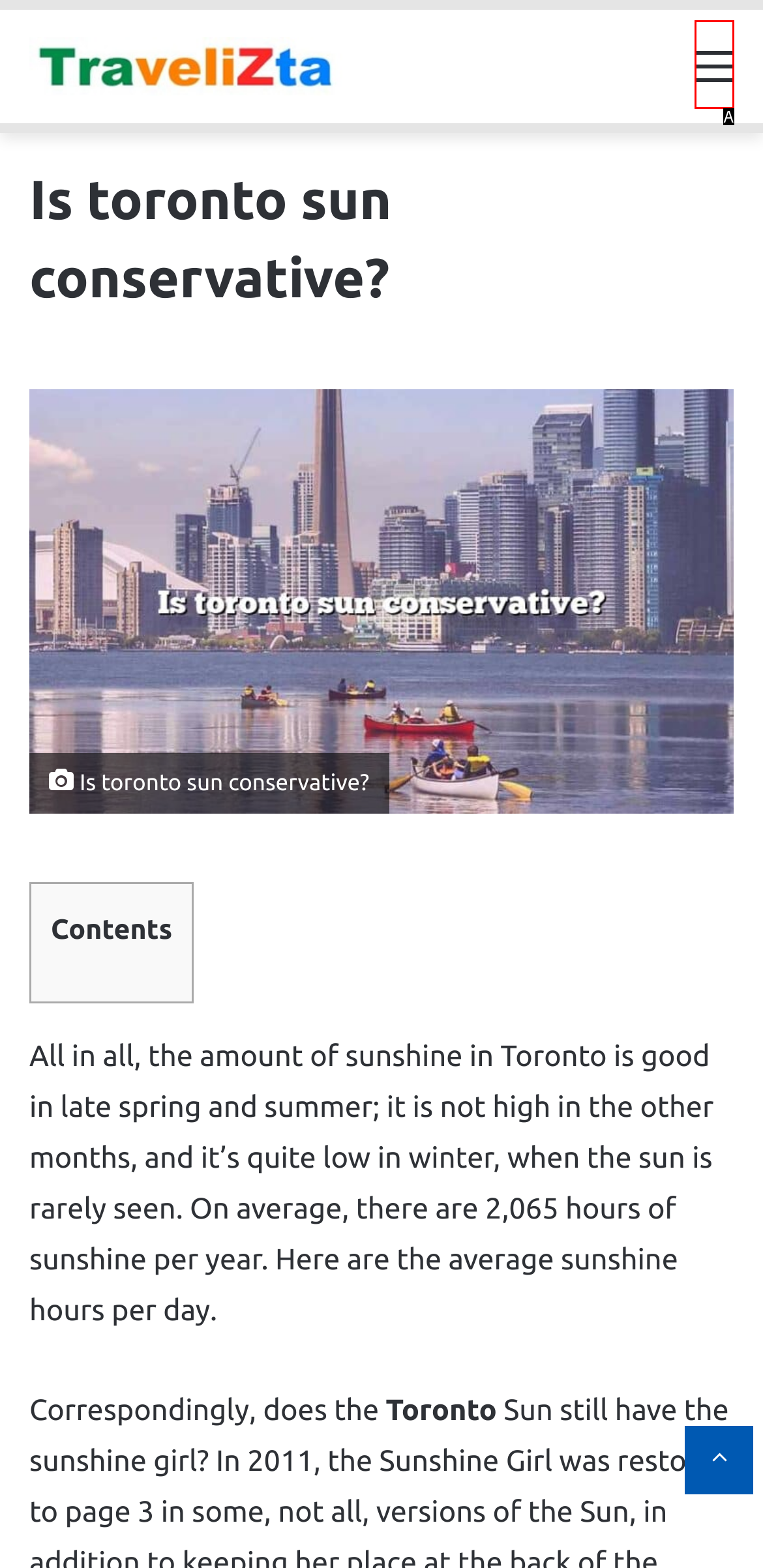Determine the UI element that matches the description: Menu
Answer with the letter from the given choices.

A